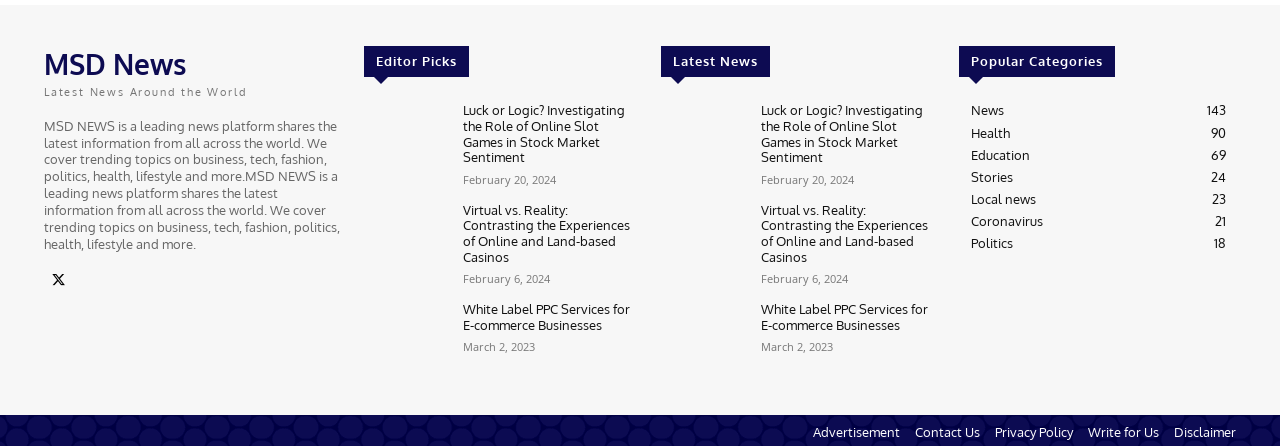Show the bounding box coordinates of the element that should be clicked to complete the task: "View article about Luck or Logic".

[0.284, 0.232, 0.349, 0.381]